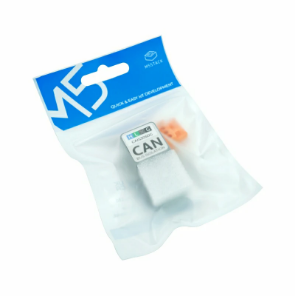What is the unit designed for? Please answer the question using a single word or phrase based on the image.

CAN bus systems